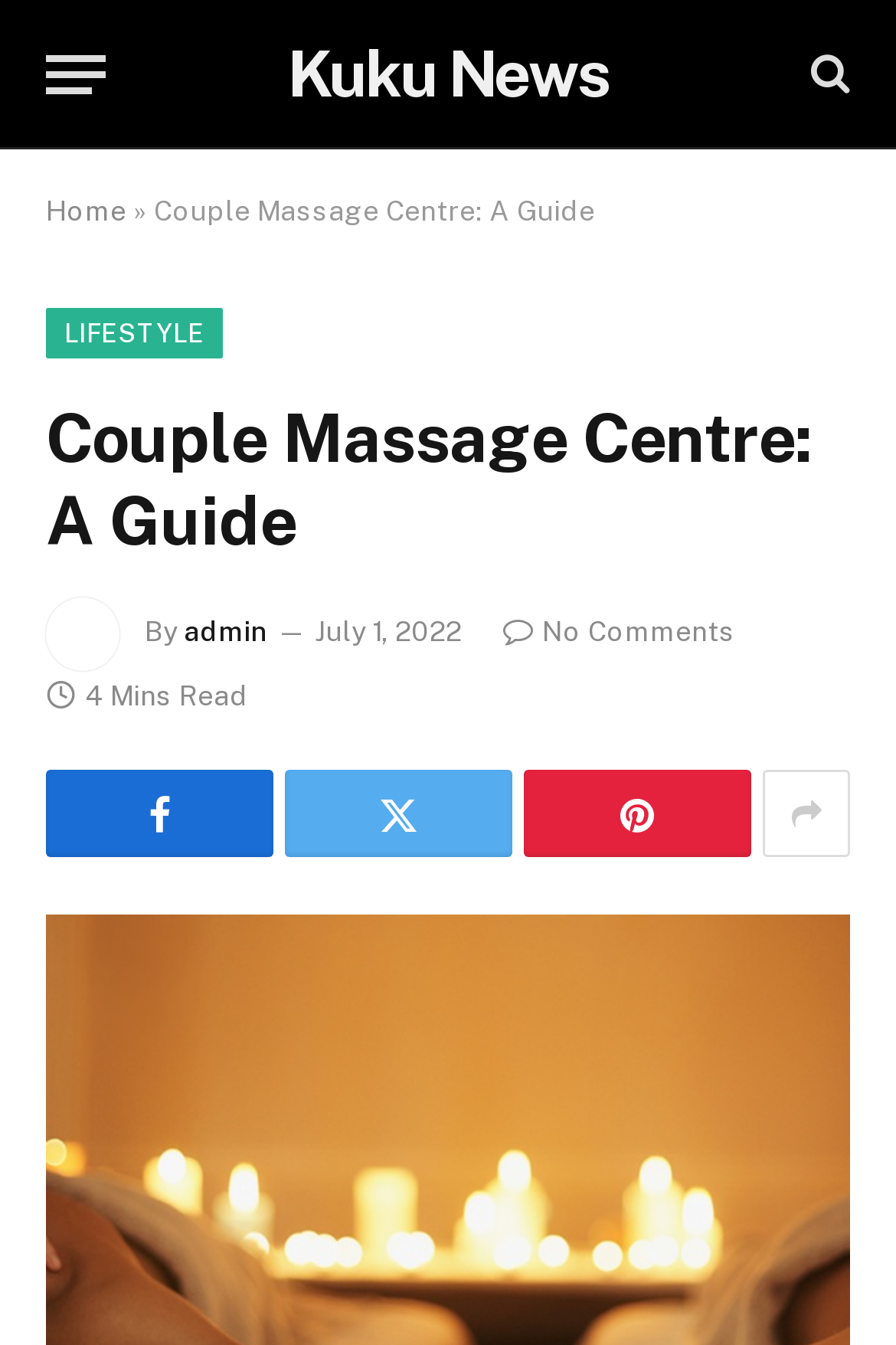Respond with a single word or short phrase to the following question: 
How many minutes does it take to read the article?

4 Mins